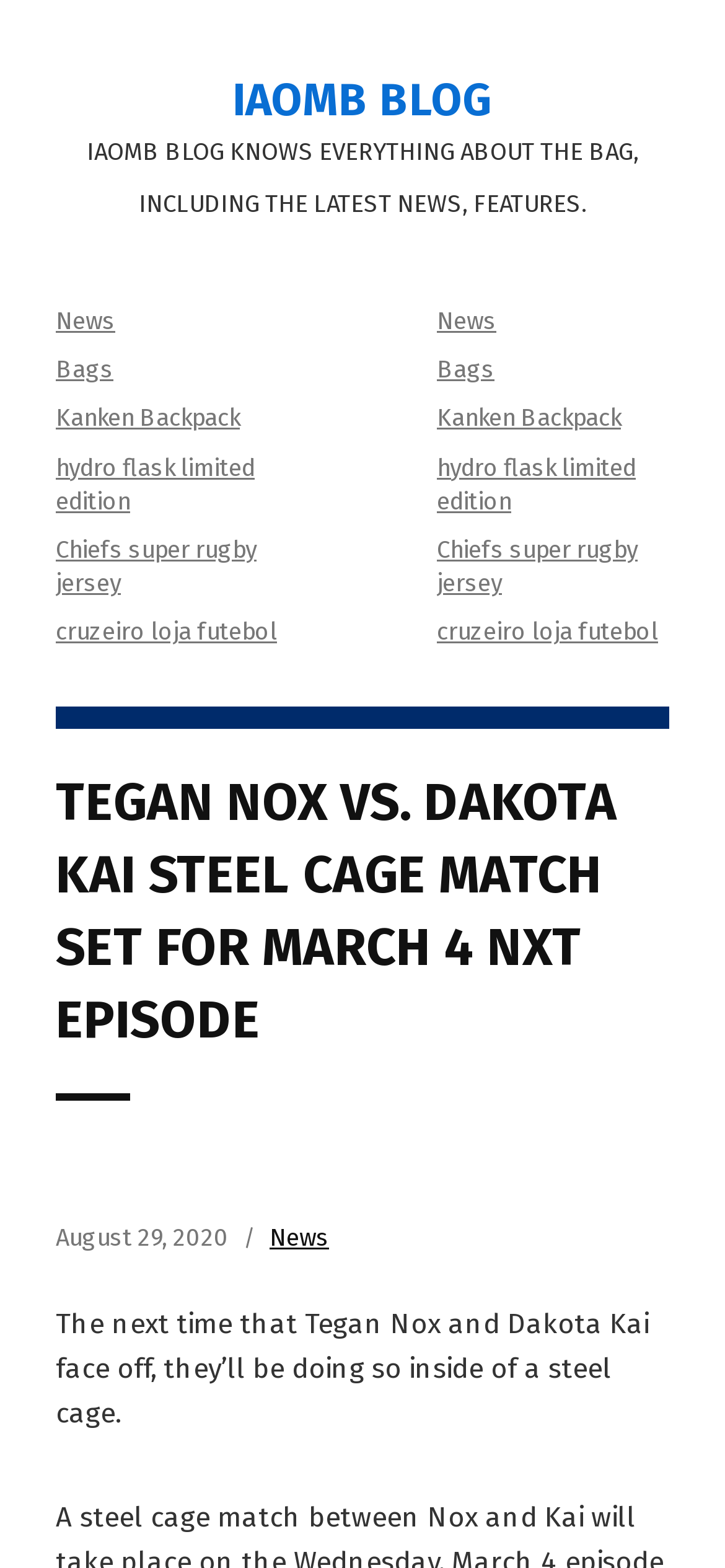Show the bounding box coordinates for the HTML element described as: "hydro flask limited edition".

[0.077, 0.289, 0.351, 0.328]